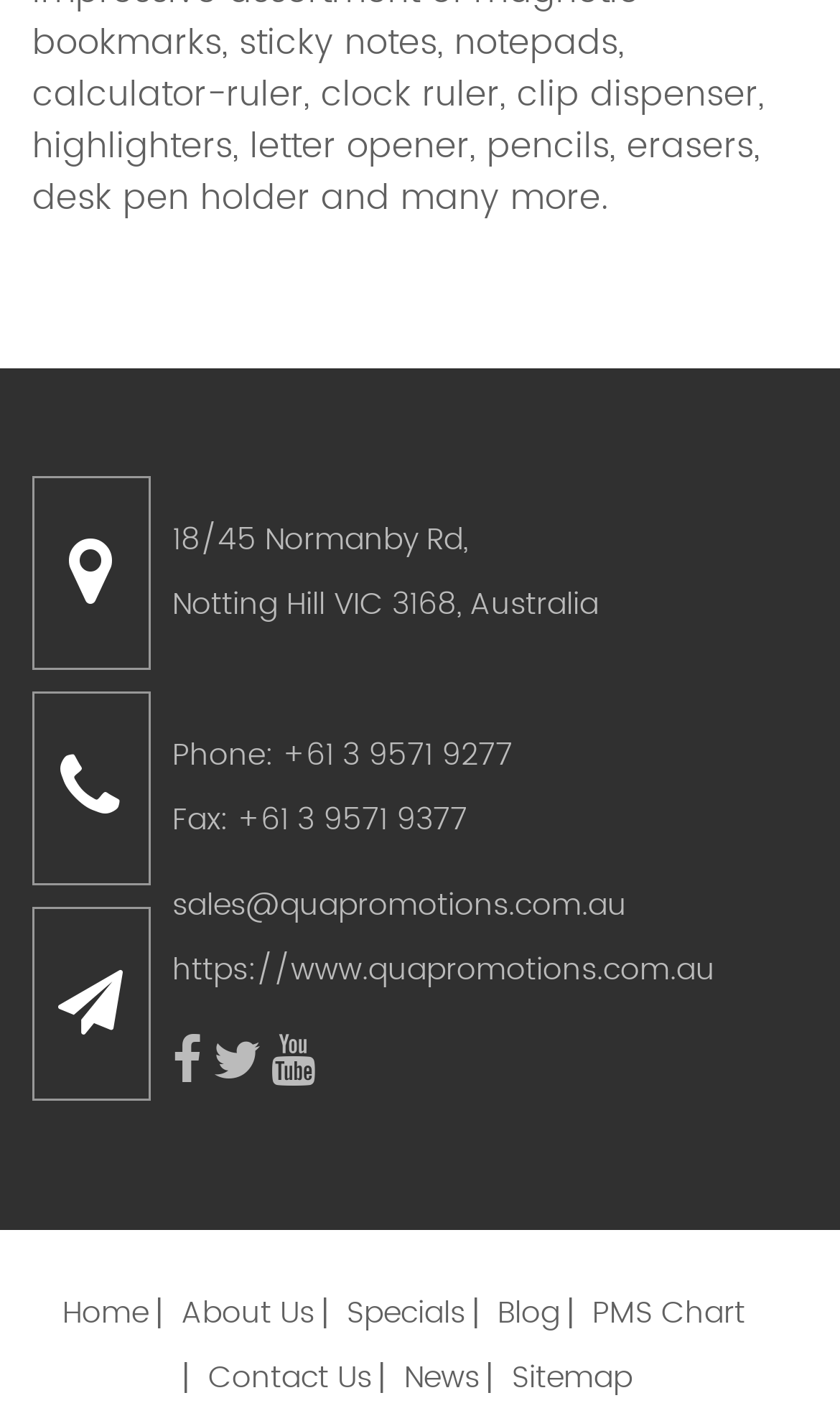How many social media links are there at the bottom of the page?
Please elaborate on the answer to the question with detailed information.

I counted the number of link elements with Unicode characters at the bottom of the page, which are commonly used to represent social media icons. There are three of them.